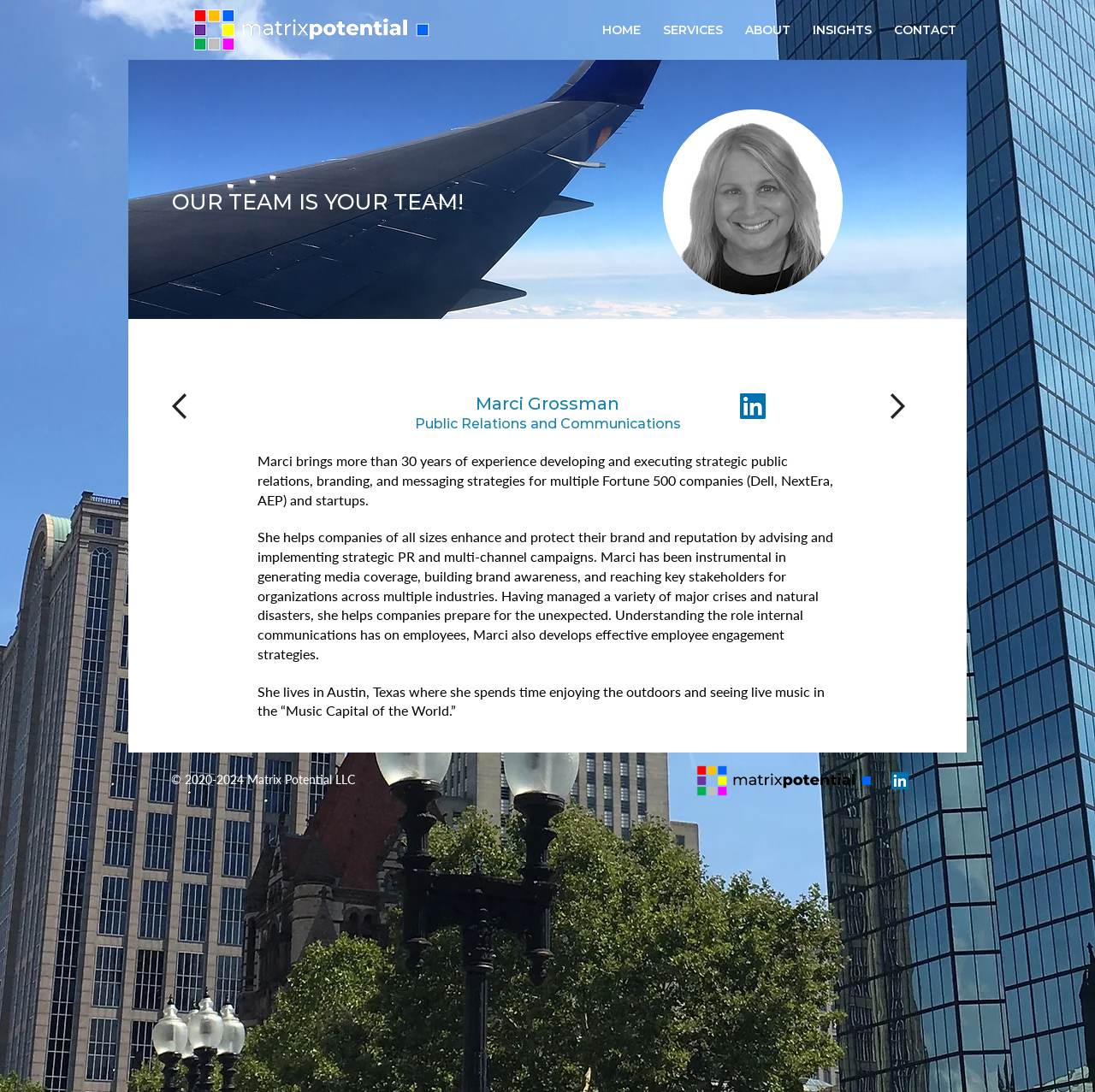Please identify the bounding box coordinates of the element on the webpage that should be clicked to follow this instruction: "View the Matrix Potential logo". The bounding box coordinates should be given as four float numbers between 0 and 1, formatted as [left, top, right, bottom].

[0.164, 0.0, 0.401, 0.055]